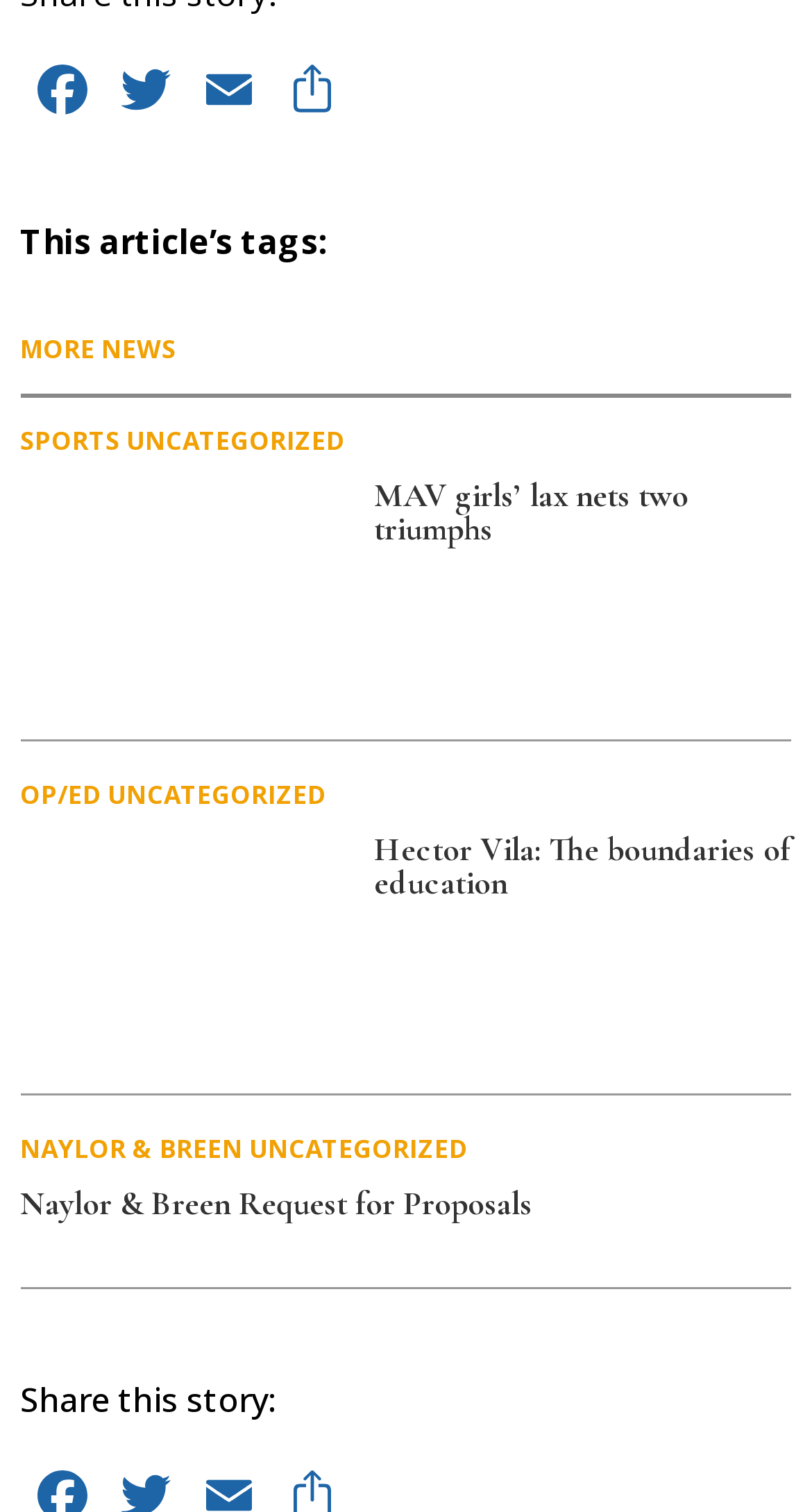Please pinpoint the bounding box coordinates for the region I should click to adhere to this instruction: "Reply to a topic".

None